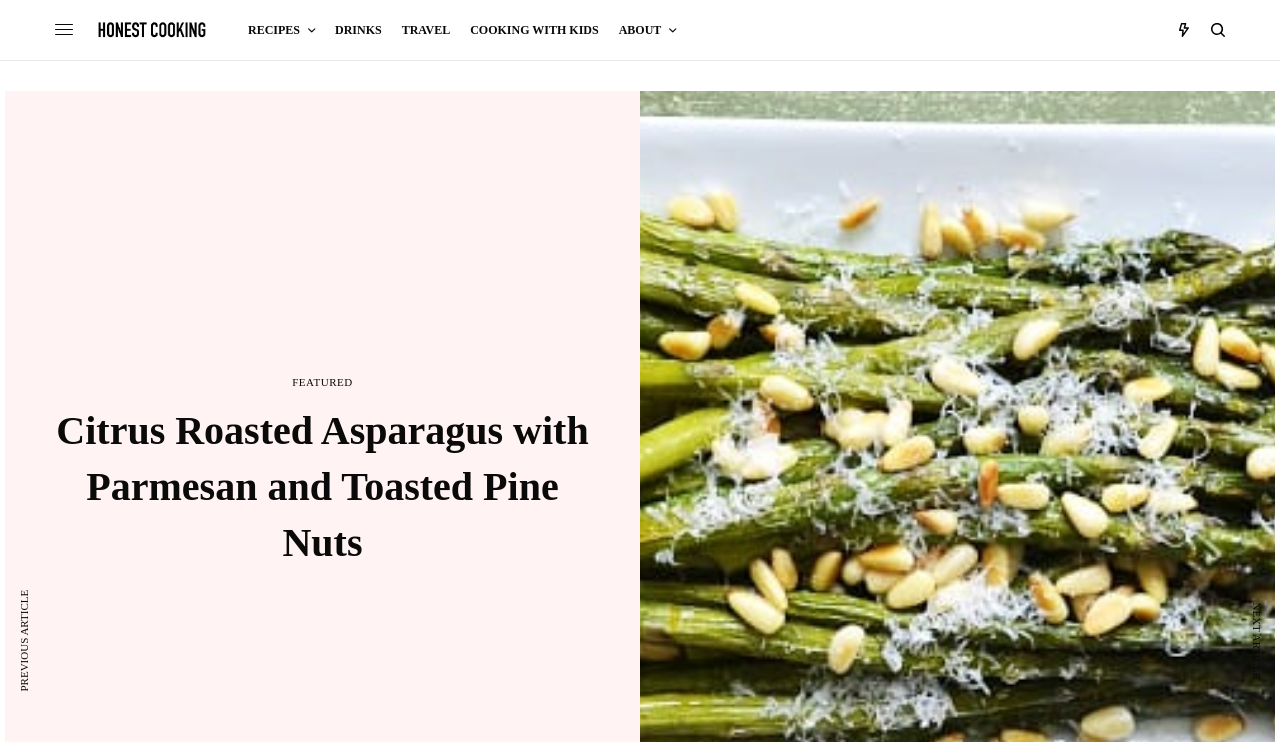What is the name of the website?
Using the image, answer in one word or phrase.

Honest Cooking